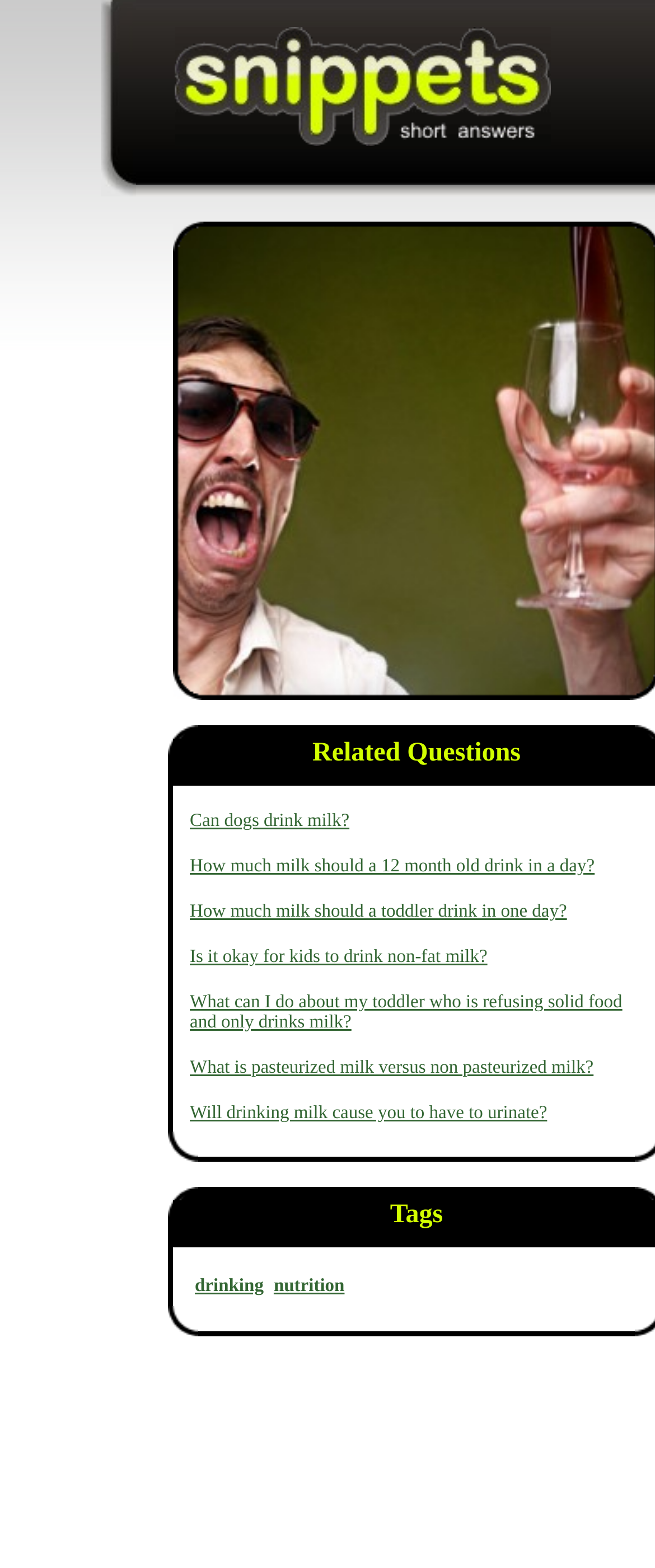Identify the bounding box coordinates of the area you need to click to perform the following instruction: "Click on the link to learn about dogs drinking milk".

[0.29, 0.517, 0.533, 0.53]